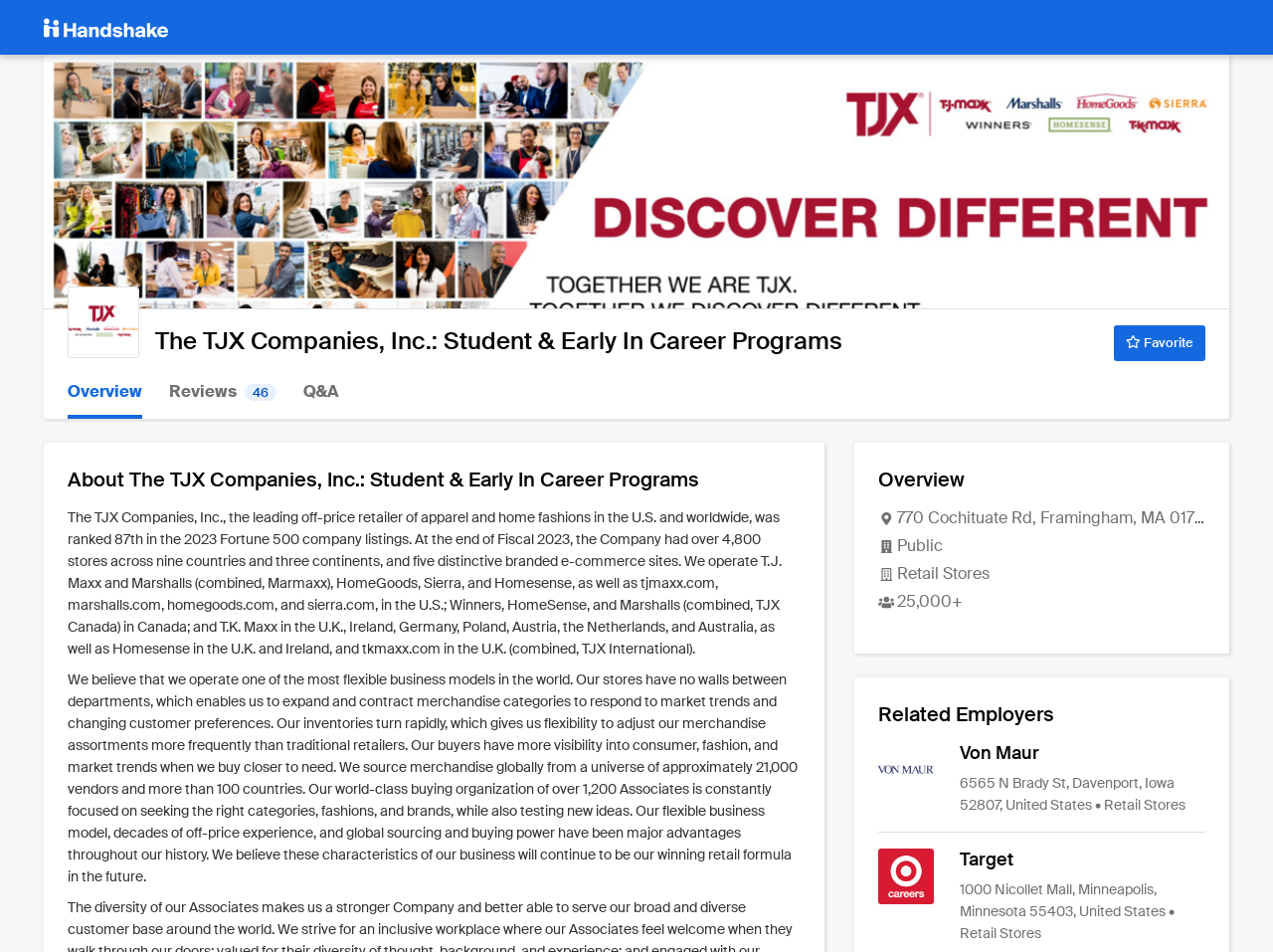Identify the bounding box of the UI element that matches this description: "Favorite".

[0.875, 0.341, 0.947, 0.379]